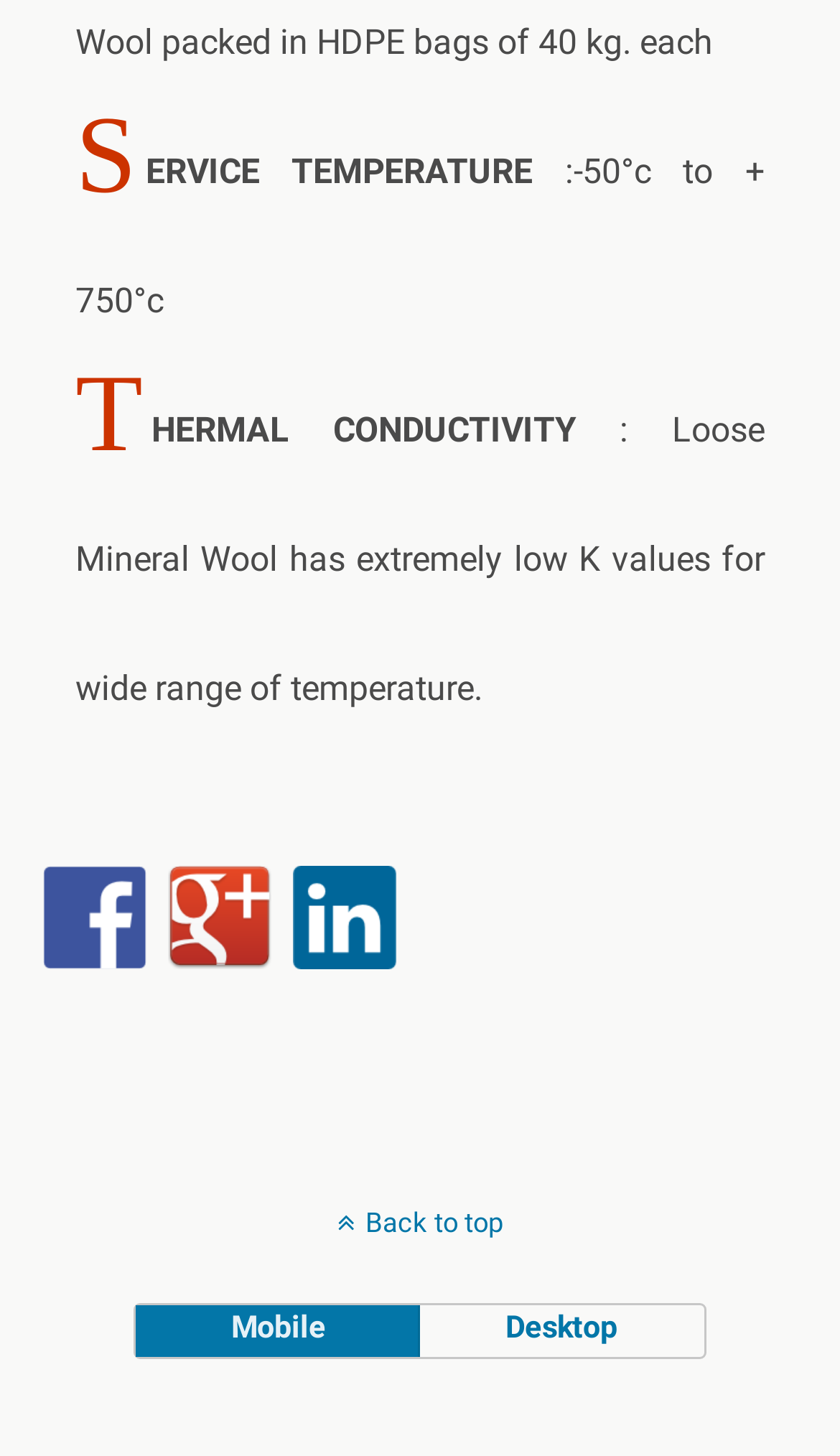Determine the bounding box for the HTML element described here: "mobile". The coordinates should be given as [left, top, right, bottom] with each number being a float between 0 and 1.

[0.163, 0.896, 0.5, 0.932]